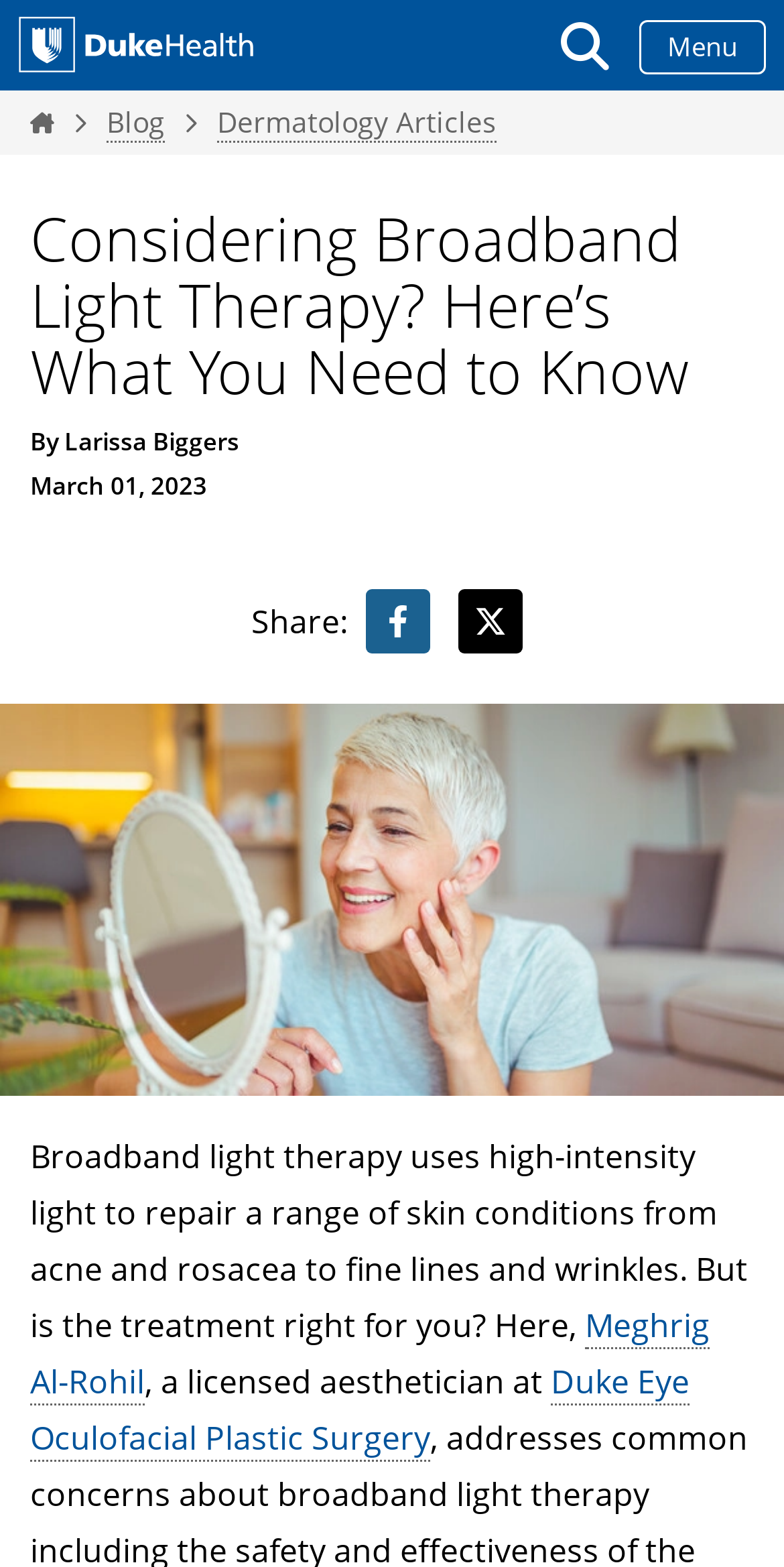Locate the bounding box coordinates of the item that should be clicked to fulfill the instruction: "Toggle mega menu".

[0.815, 0.013, 0.977, 0.047]